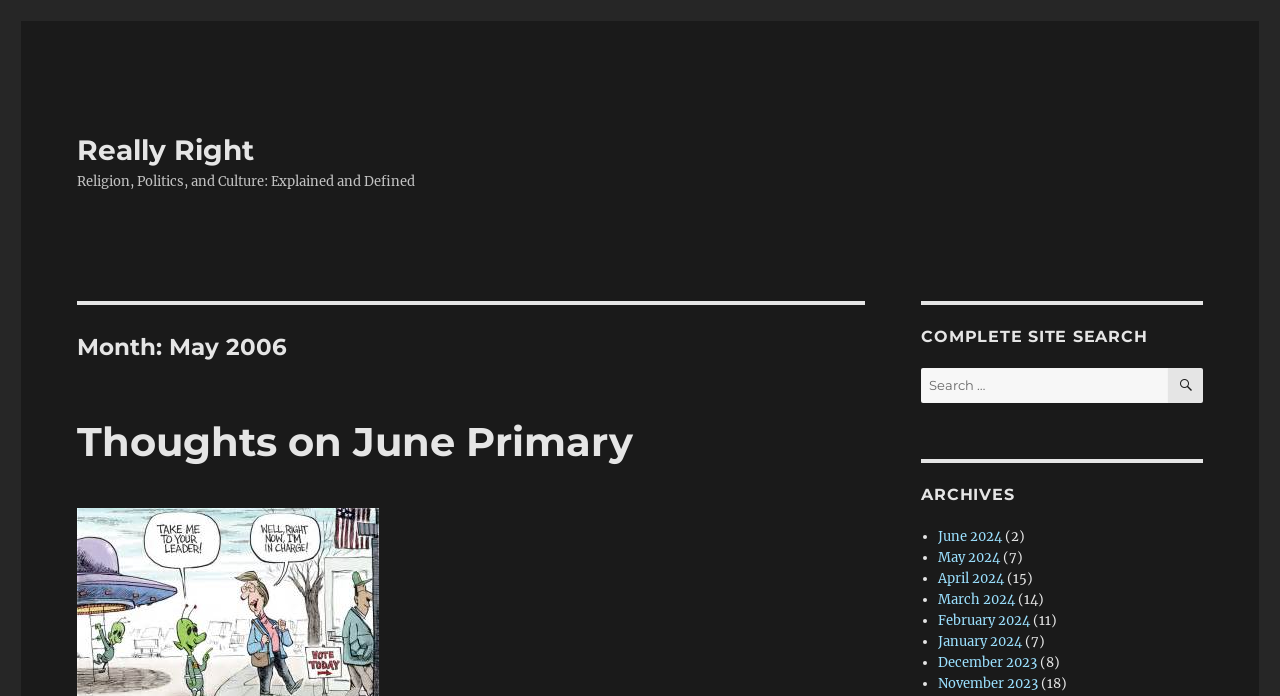How many archives are listed?
Look at the screenshot and give a one-word or phrase answer.

10